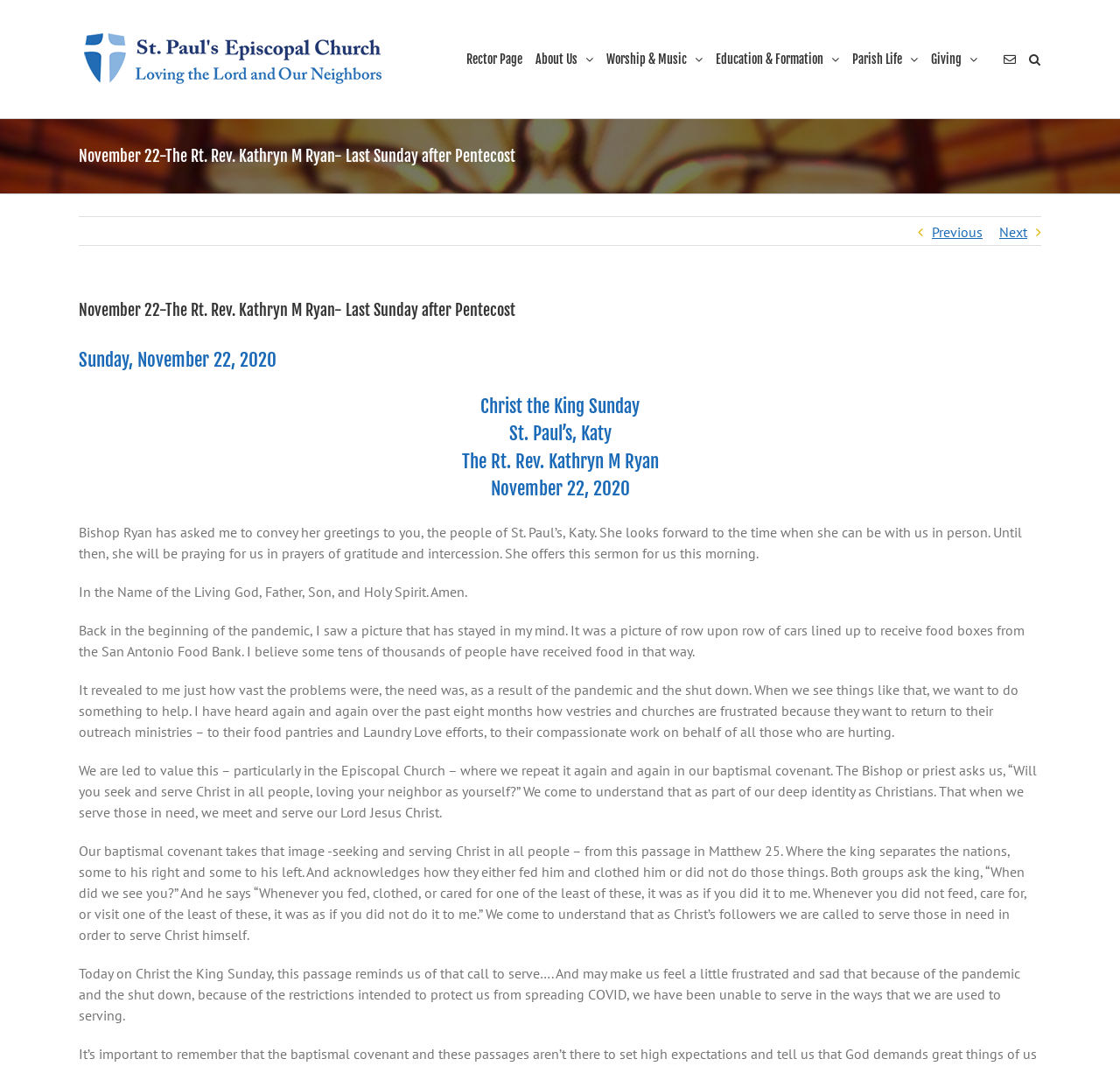What is the occasion of the sermon?
Please provide a single word or phrase answer based on the image.

Christ the King Sunday